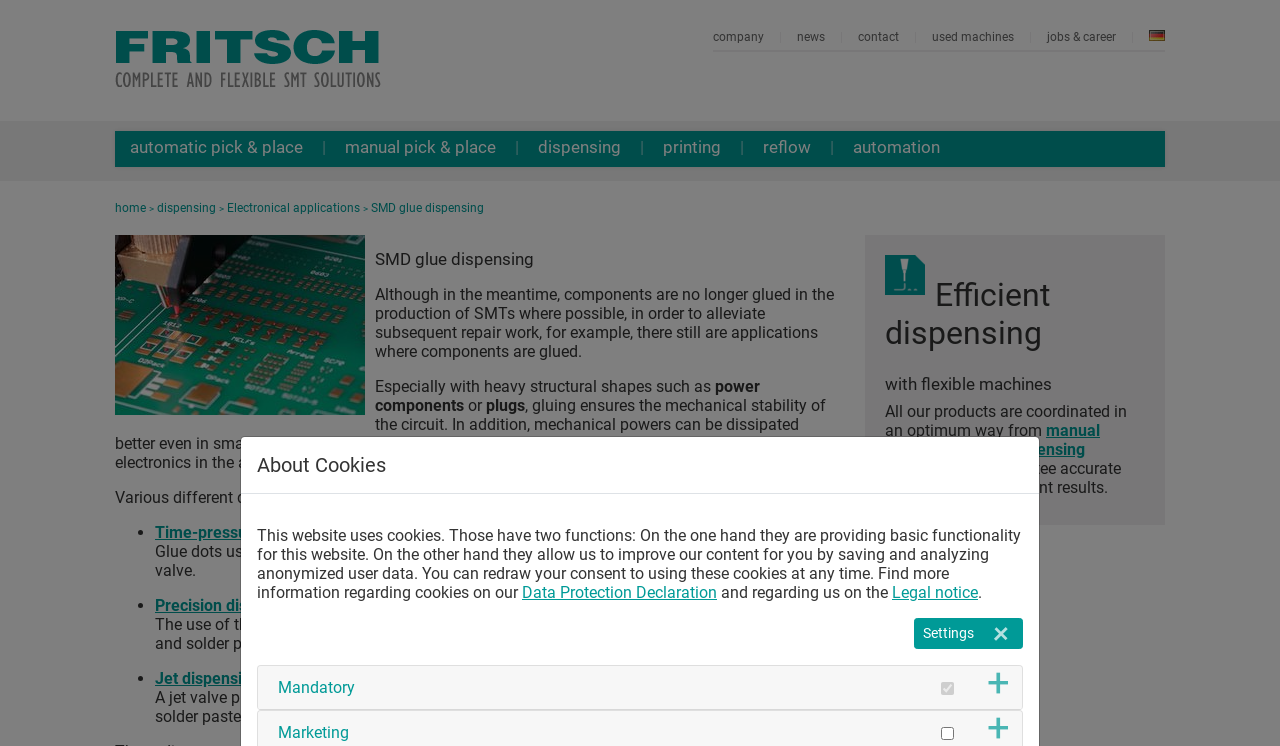Please specify the bounding box coordinates in the format (top-left x, top-left y, bottom-right x, bottom-right y), with values ranging from 0 to 1. Identify the bounding box for the UI component described as follows: SMD glue dispensing

[0.29, 0.269, 0.378, 0.288]